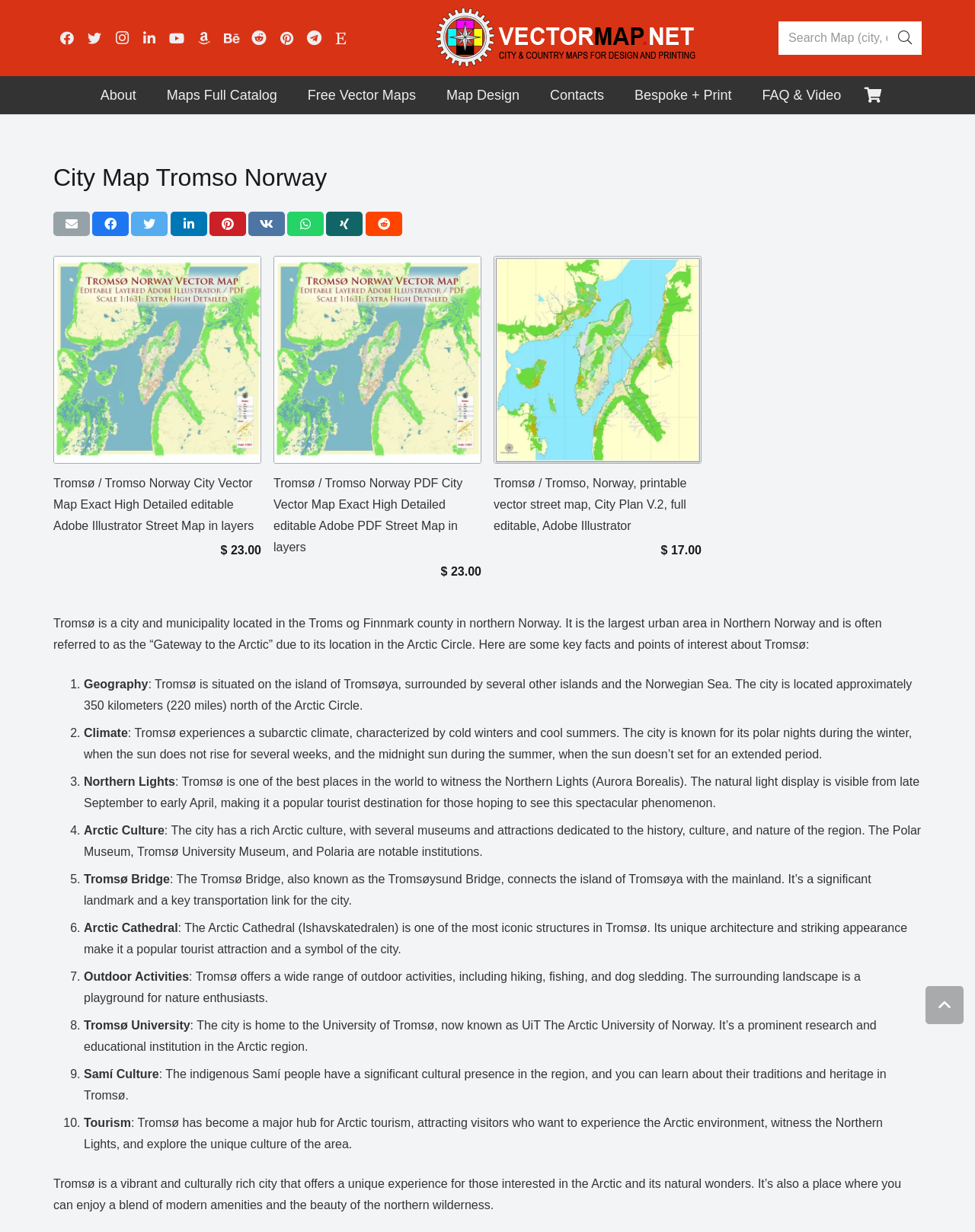What is the phenomenon that can be witnessed in Tromsø from late September to early April?
Look at the screenshot and give a one-word or phrase answer.

Northern Lights